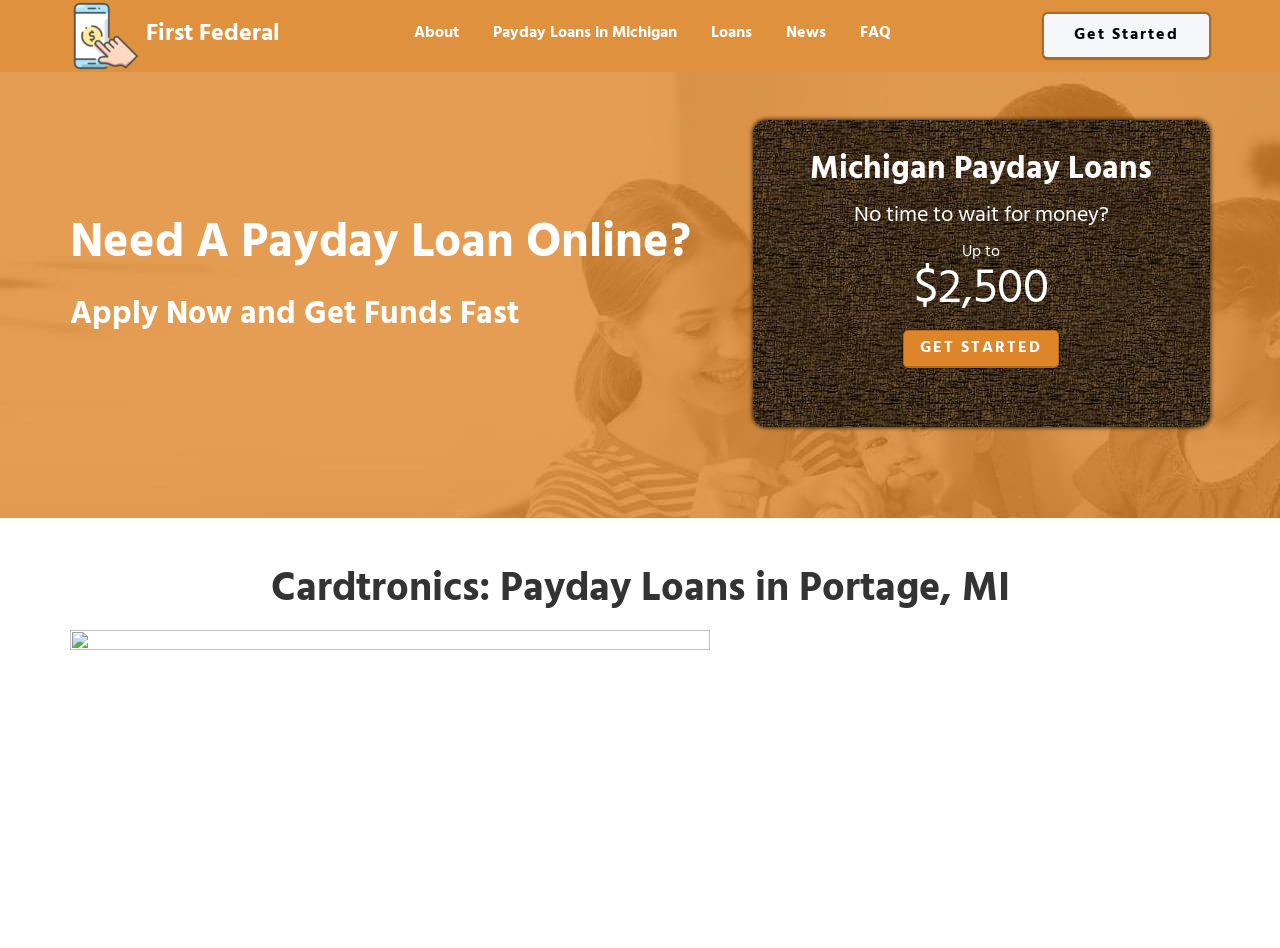Specify the bounding box coordinates of the area to click in order to follow the given instruction: "Click First Federal link."

[0.114, 0.016, 0.219, 0.056]